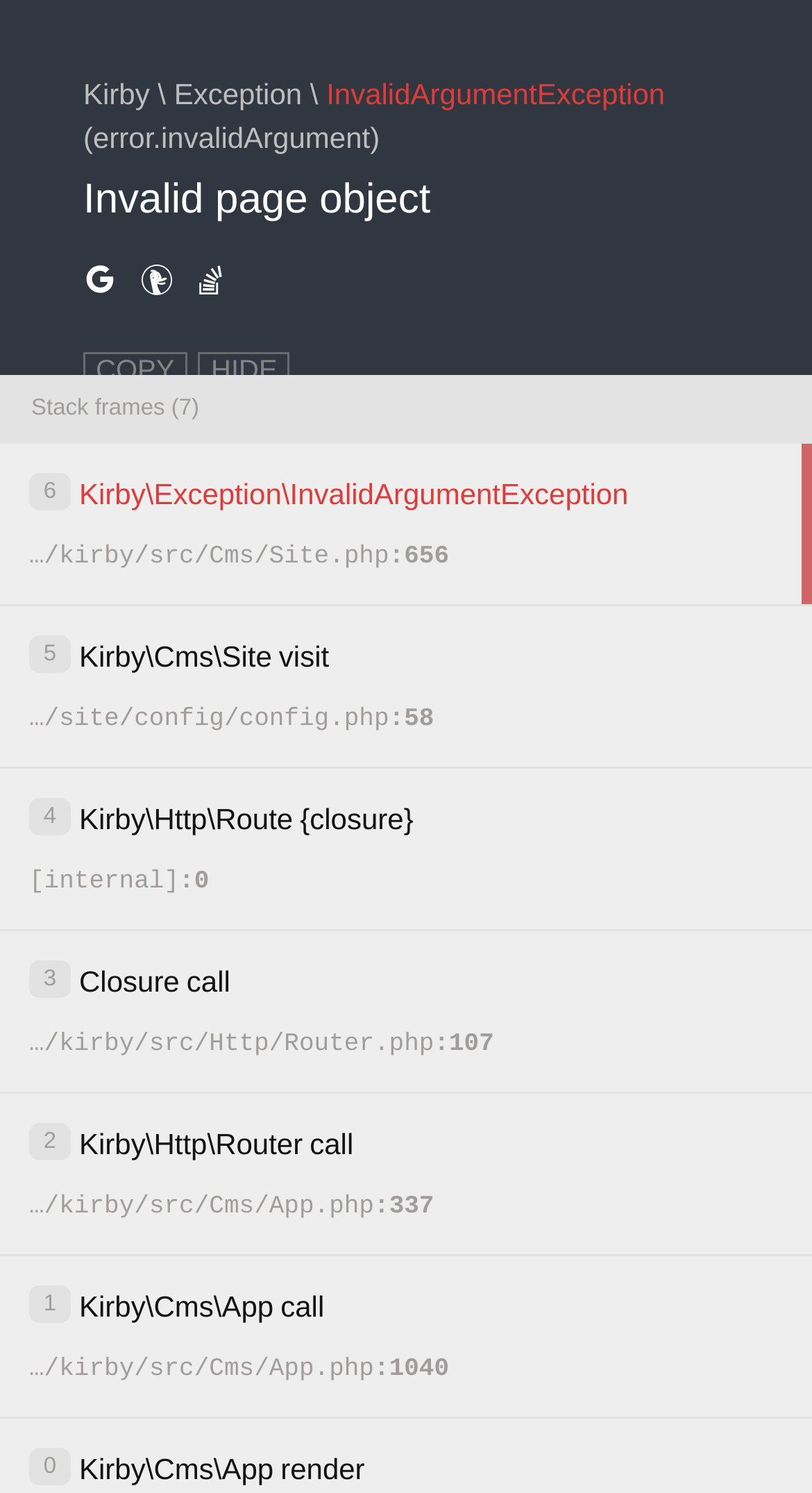Explain in detail what is displayed on the webpage.

The webpage is a debugger for Kirby CMS, displaying various system information and variables. At the top, there is a title "Kirby CMS Debugger". Below the title, there is a grid with multiple rows, each containing two grid cells. The grid cells are arranged in a table-like structure, with the left column displaying variable names and the right column displaying their corresponding values.

There are 14 rows in the grid, each displaying a different set of variables and their values. The variables include TMP, ORIG_SCRIPT_NAME, ORIG_PATH_TRANSLATED, ORIG_PATH_INFO, ORIG_SCRIPT_FILENAME, SCRIPT_NAME, REQUEST_URI, QUERY_STRING, REQUEST_METHOD, SERVER_PROTOCOL, GATEWAY_INTERFACE, REDIRECT_URL, and REMOTE_PORT. The values for these variables are displayed in the adjacent grid cells.

The grid cells are evenly spaced and aligned, with the variable names in the left column and their corresponding values in the right column. The text within the grid cells is concise and descriptive, providing detailed information about the system variables and their values. Overall, the webpage is a technical debugging tool, providing a detailed overview of the system's configuration and variables.